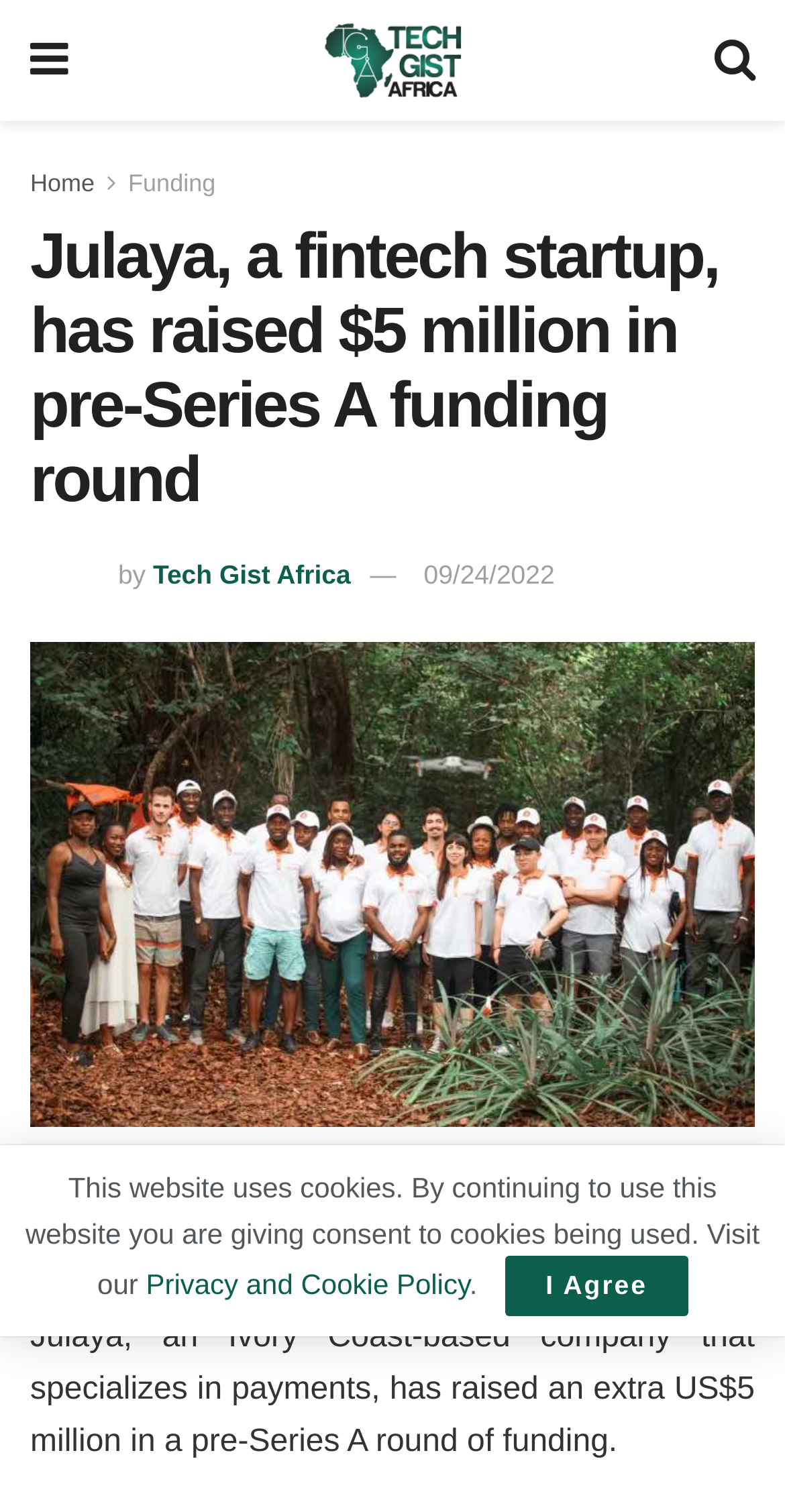Please provide a brief answer to the question using only one word or phrase: 
When was the article published?

09/24/2022